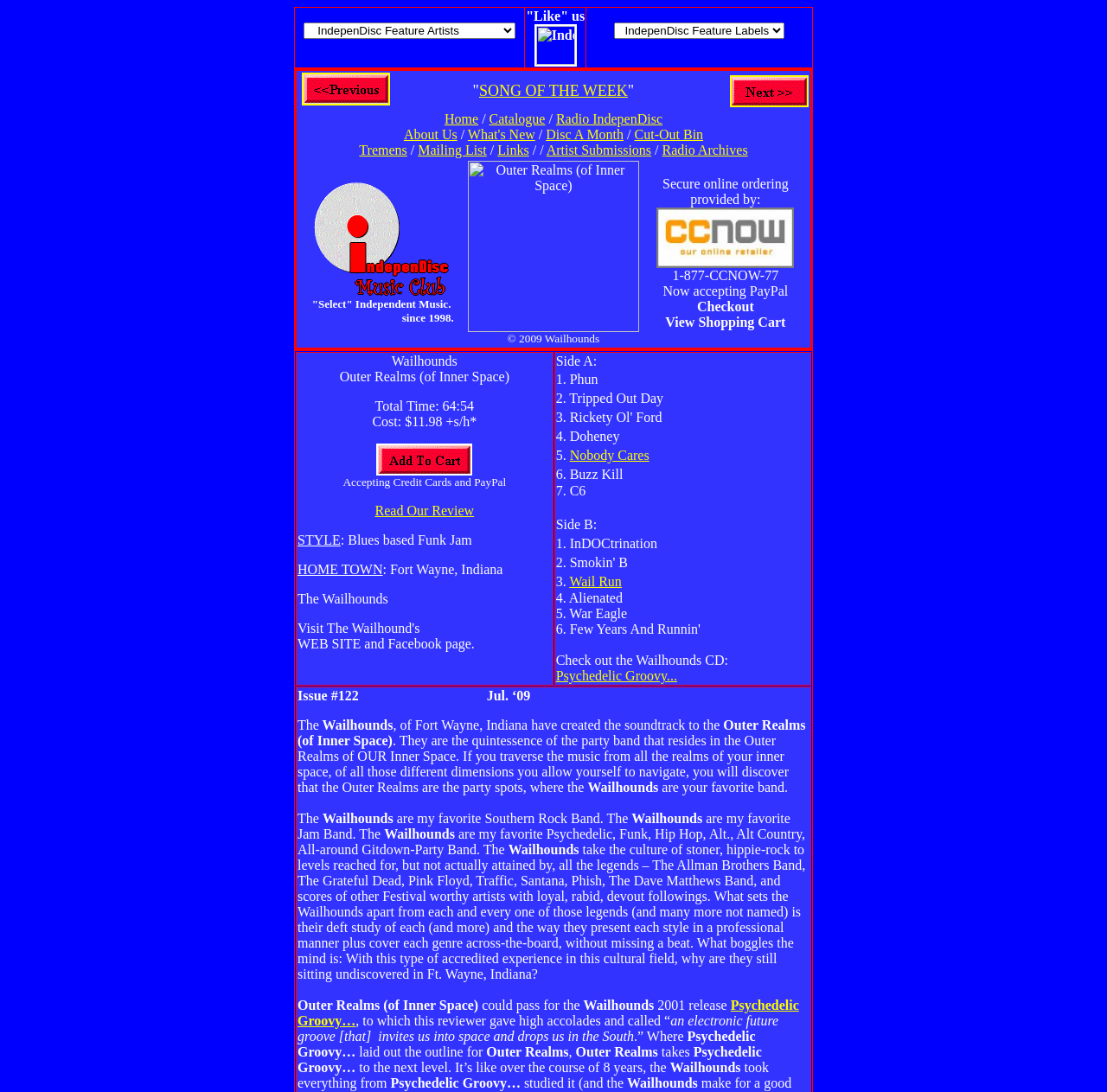Locate the bounding box coordinates of the element I should click to achieve the following instruction: "Select a feature artist".

[0.274, 0.021, 0.466, 0.036]